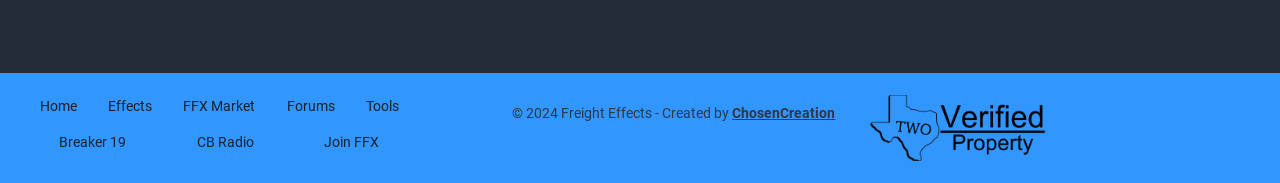What is the name of the market mentioned on the webpage?
Provide an in-depth answer to the question, covering all aspects.

I found a link element within the footer navigation with the text 'FFX Market'. This suggests that FFX Market is a market or platform related to the website's content or services.